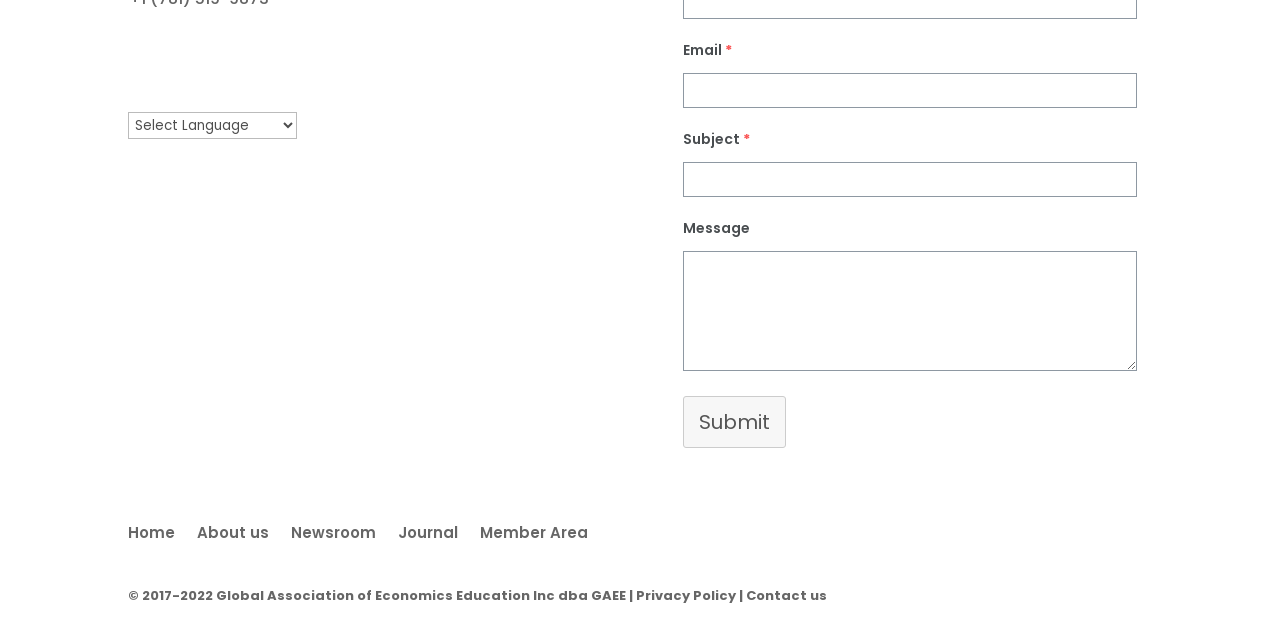Is the 'Email' field required?
Using the visual information, respond with a single word or phrase.

Yes